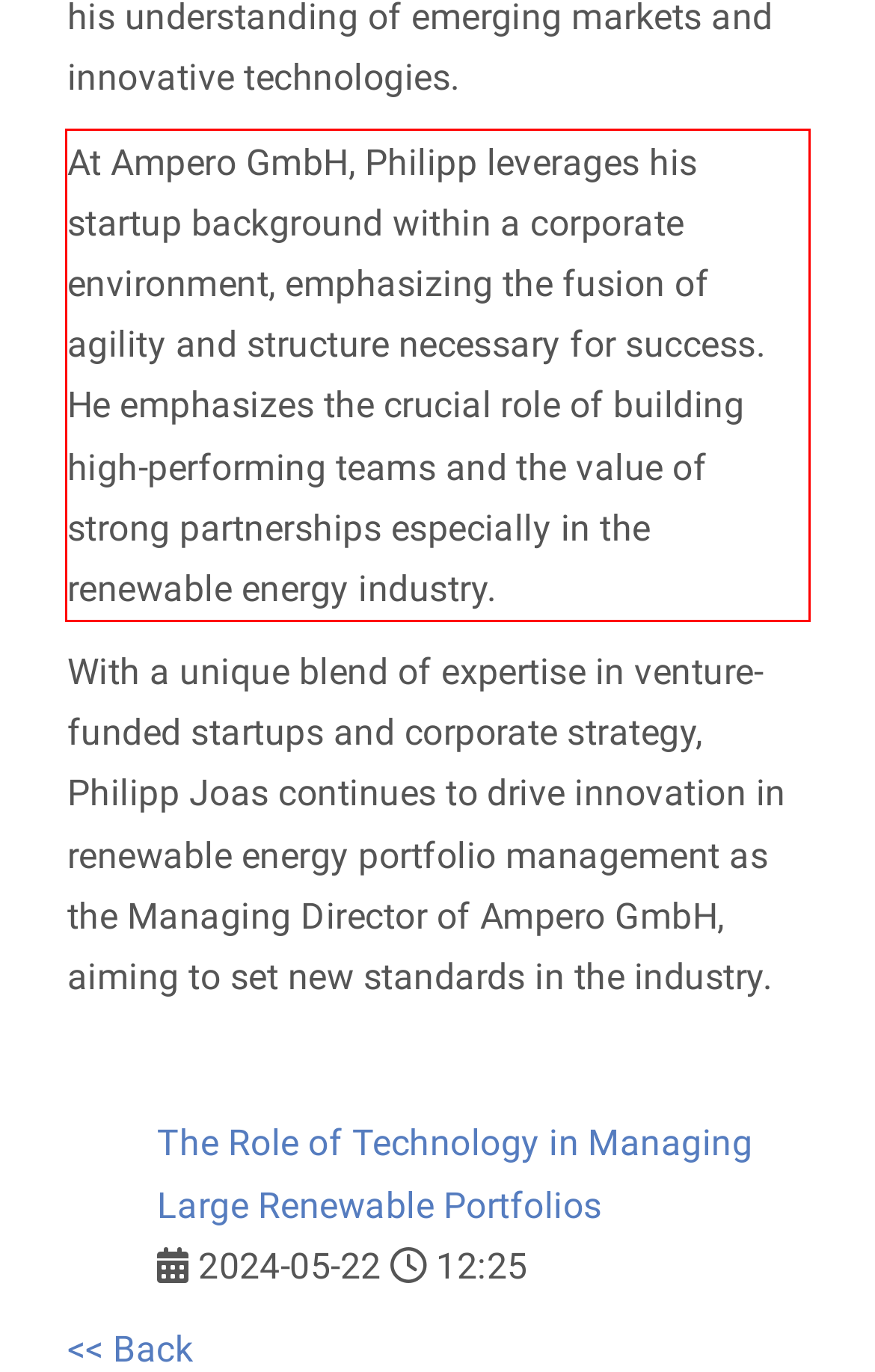Please look at the screenshot provided and find the red bounding box. Extract the text content contained within this bounding box.

At Ampero GmbH, Philipp leverages his startup background within a corporate environment, emphasizing the fusion of agility and structure necessary for success. He emphasizes the crucial role of building high-performing teams and the value of strong partnerships especially in the renewable energy industry.